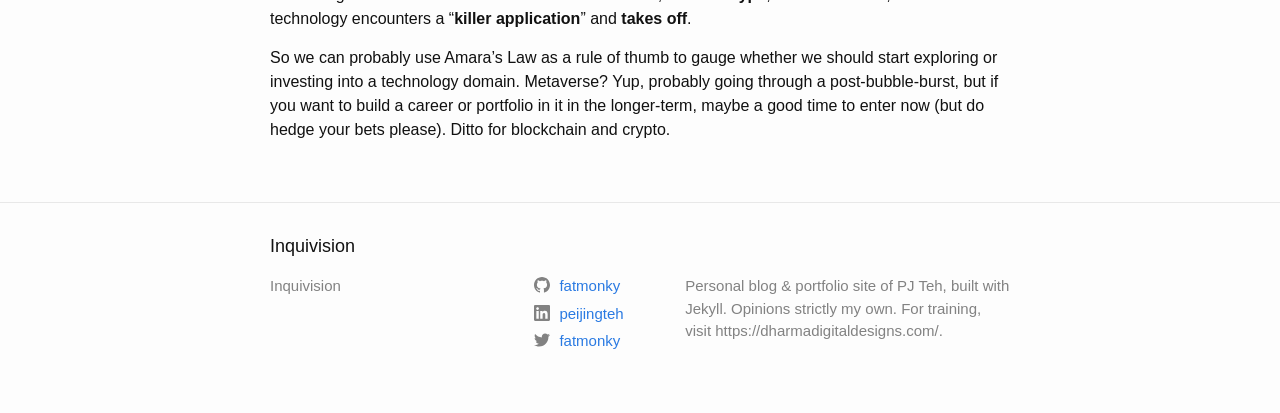What is the technology domain mentioned in the text?
Offer a detailed and exhaustive answer to the question.

The answer can be found in the StaticText element with the text 'So we can probably use Amara’s Law as a rule of thumb to gauge whether we should start exploring or investing into a technology domain. Metaverse? Yup, probably going through a post-bubble-burst, but if you want to build a career or portfolio in it in the longer-term, maybe a good time to enter now (but do hedge your bets please). Ditto for blockchain and crypto.'